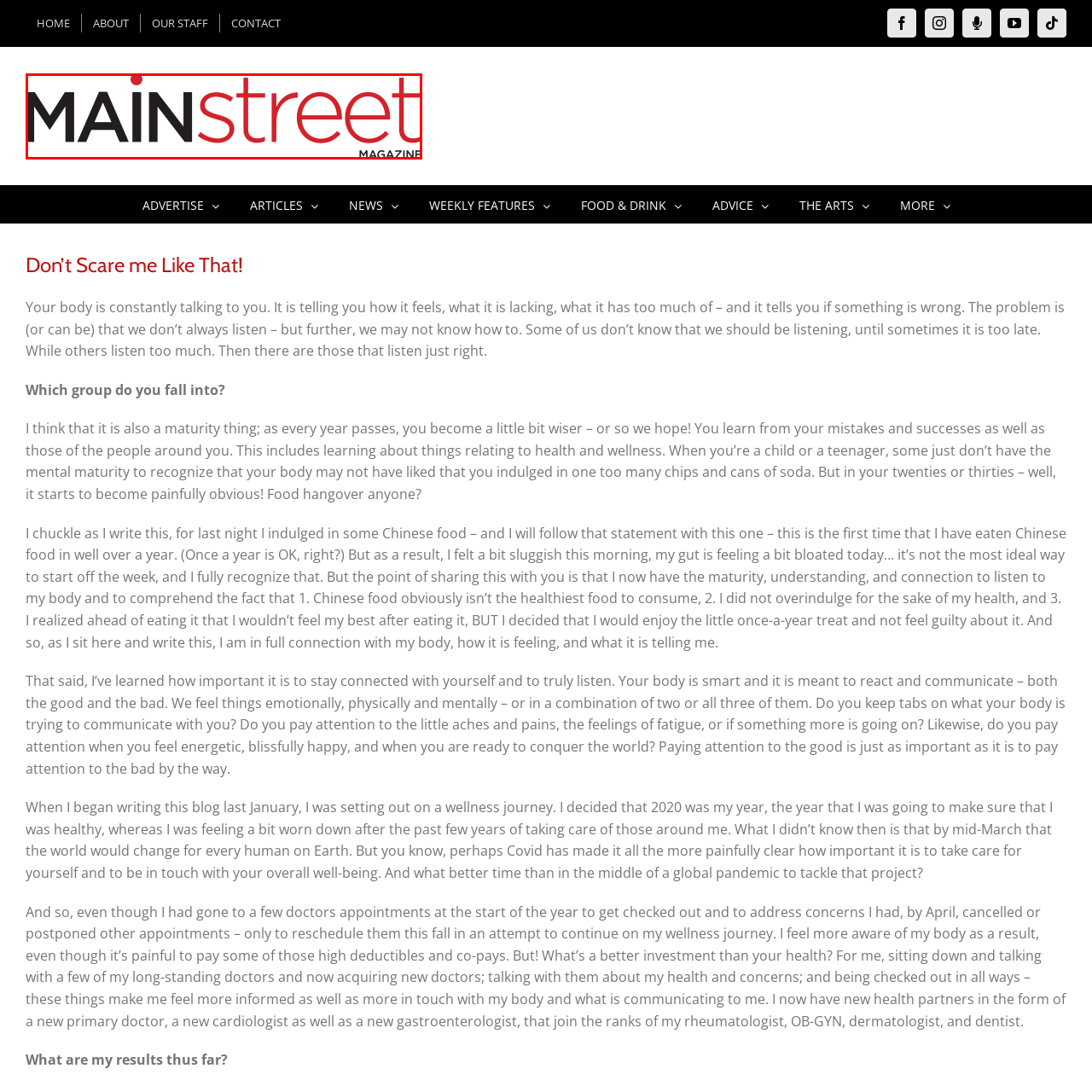View the image inside the red-bordered box and answer the given question using a single word or phrase:
What is the font style of 'street'?

playful lowercase